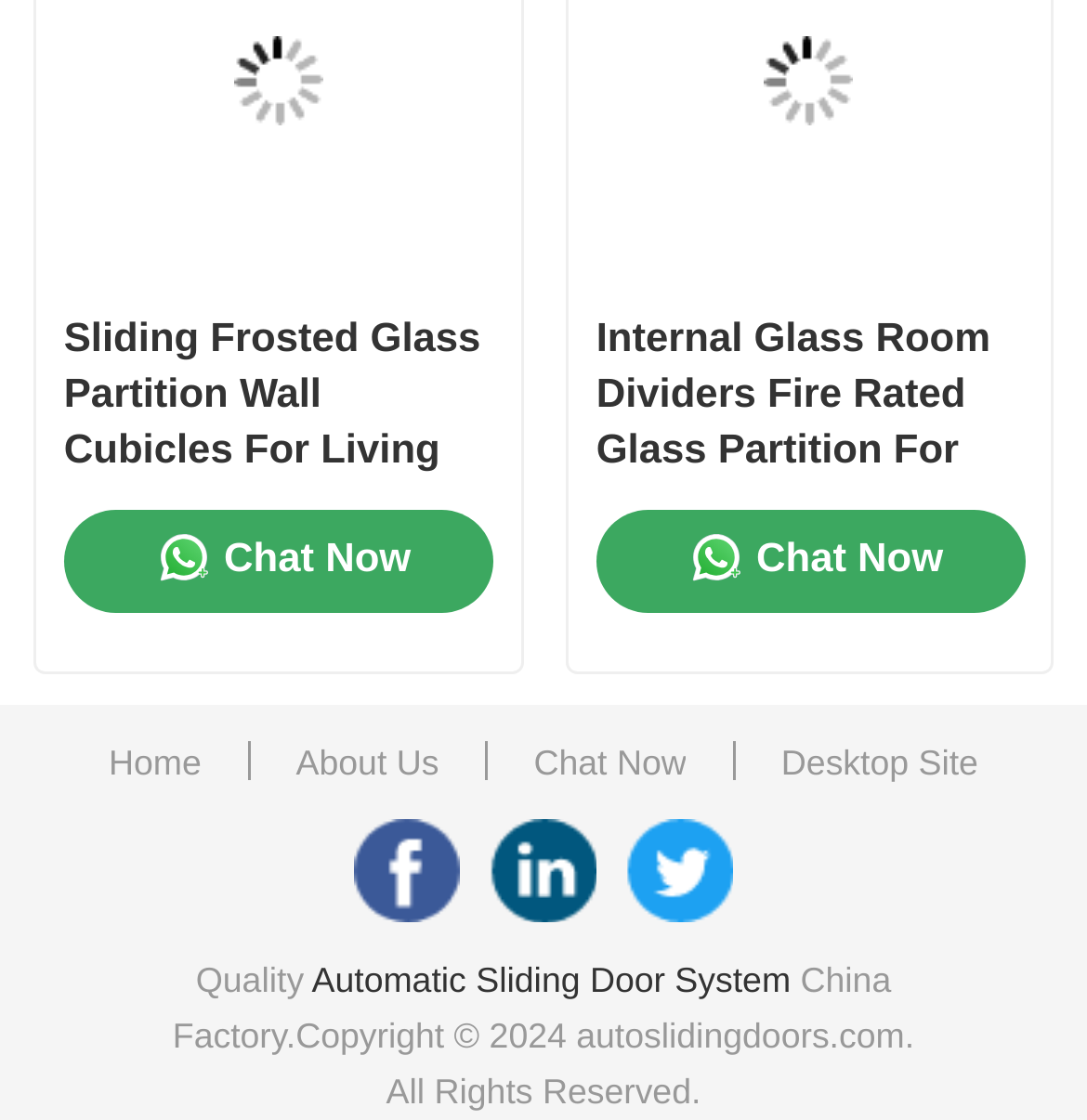Please identify the bounding box coordinates of the element I need to click to follow this instruction: "Click on the 'Home' link".

[0.08, 0.185, 0.92, 0.323]